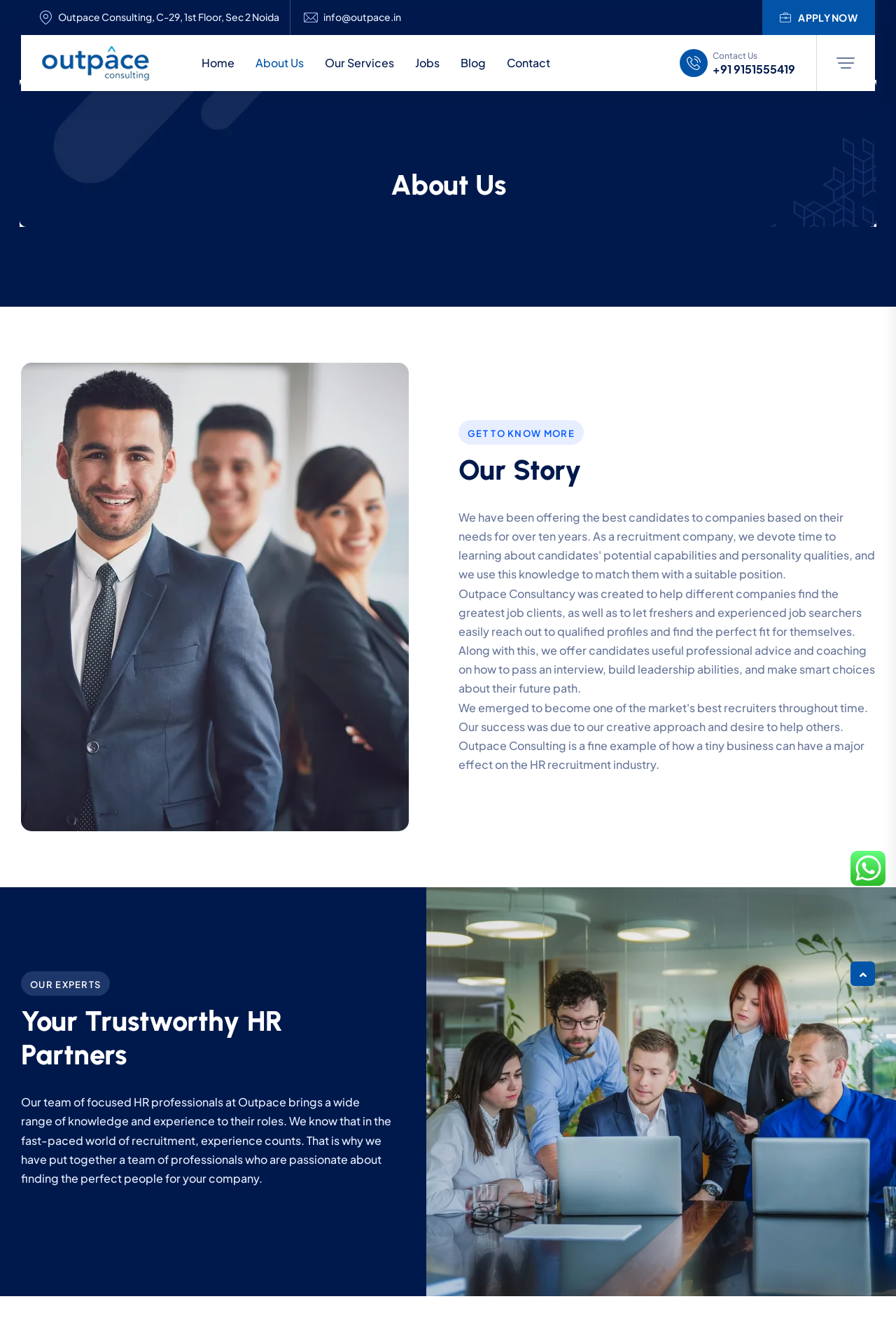Identify the bounding box of the HTML element described as: "About Us".

[0.273, 0.027, 0.351, 0.069]